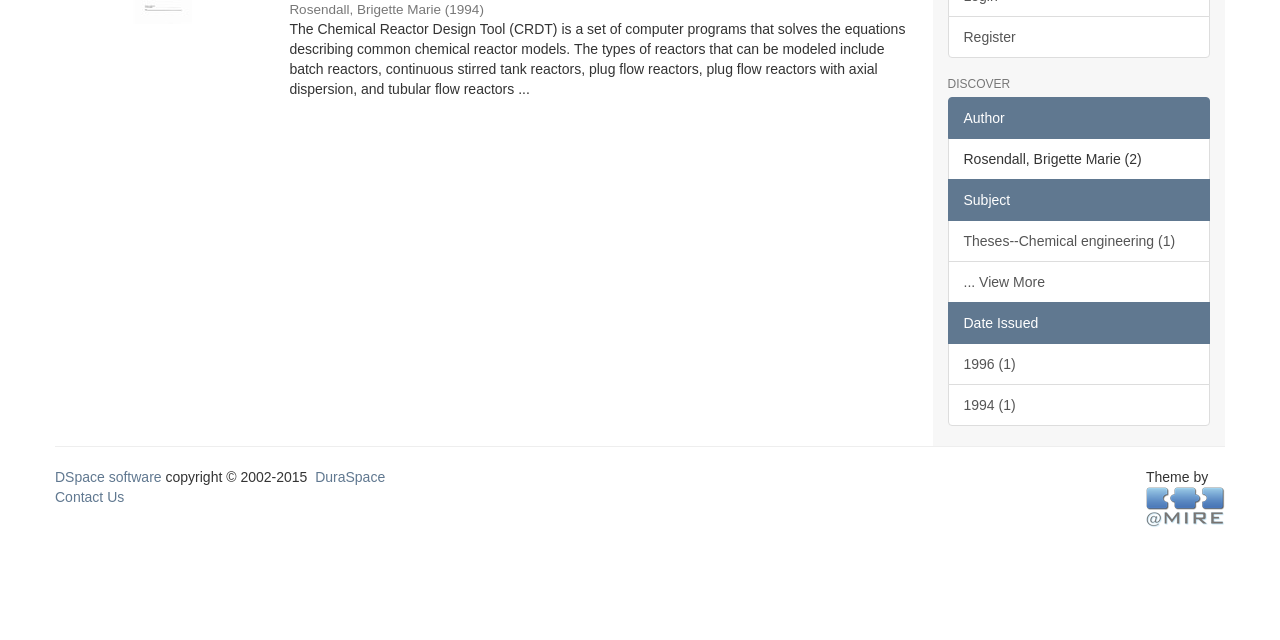Identify and provide the bounding box for the element described by: "... View More".

[0.74, 0.407, 0.945, 0.473]